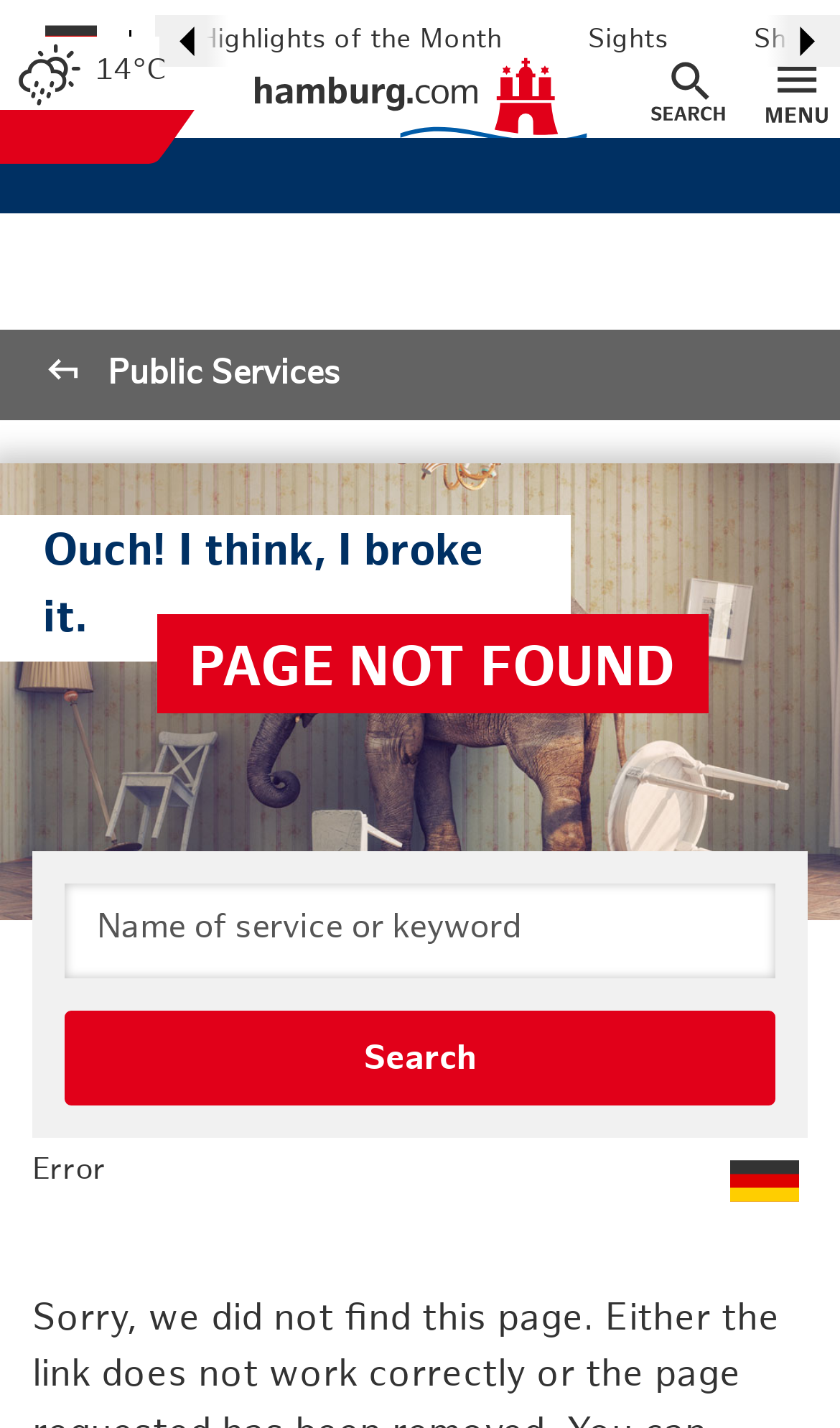What is the language option?
Please give a detailed and elaborate answer to the question based on the image.

The language option is 'Deutsch' because there is a link with the text 'Deutsch' at the top of the page, which suggests that it is a language selection option.